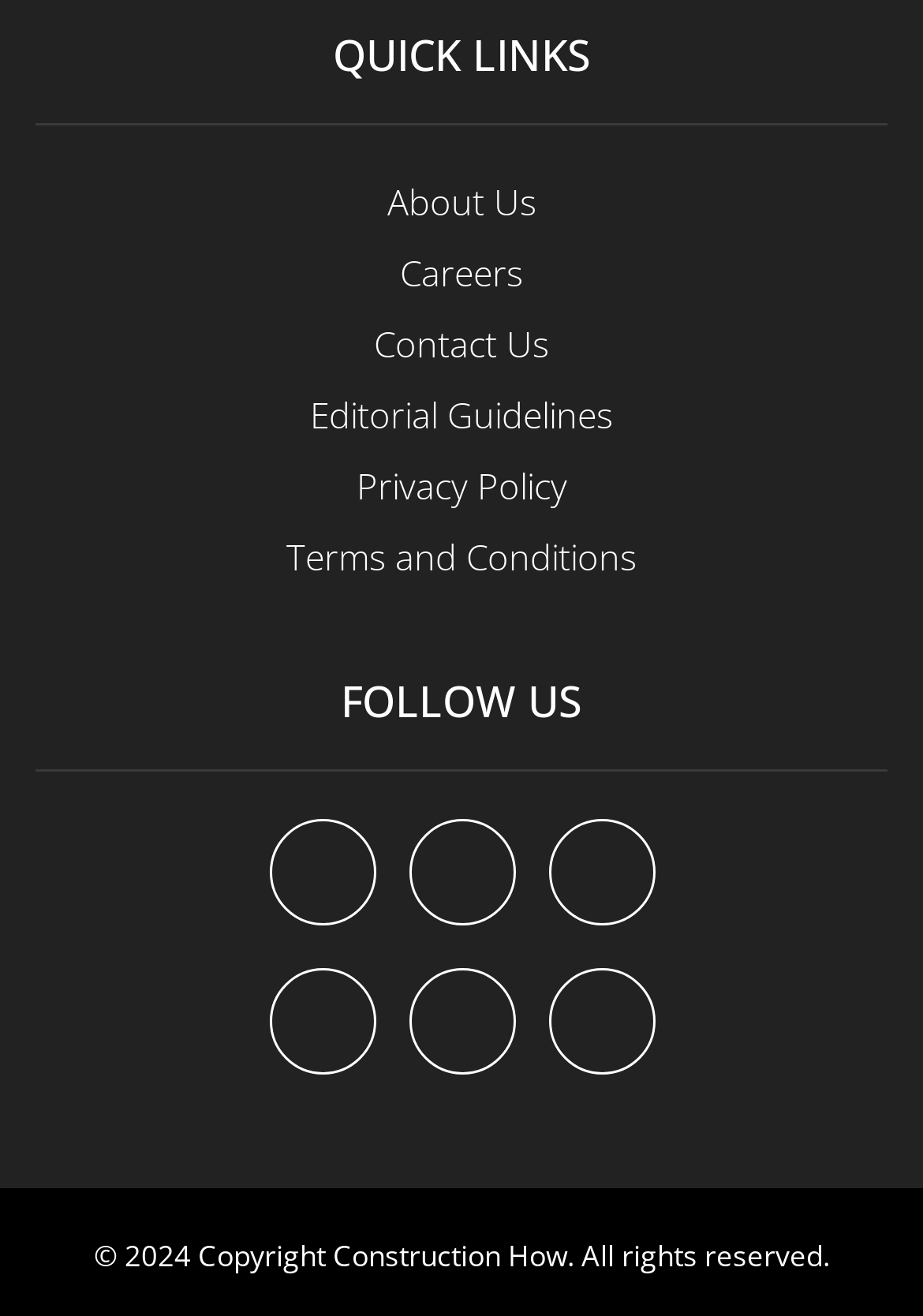Locate the bounding box of the UI element defined by this description: "About Us". The coordinates should be given as four float numbers between 0 and 1, formatted as [left, top, right, bottom].

[0.419, 0.135, 0.581, 0.171]